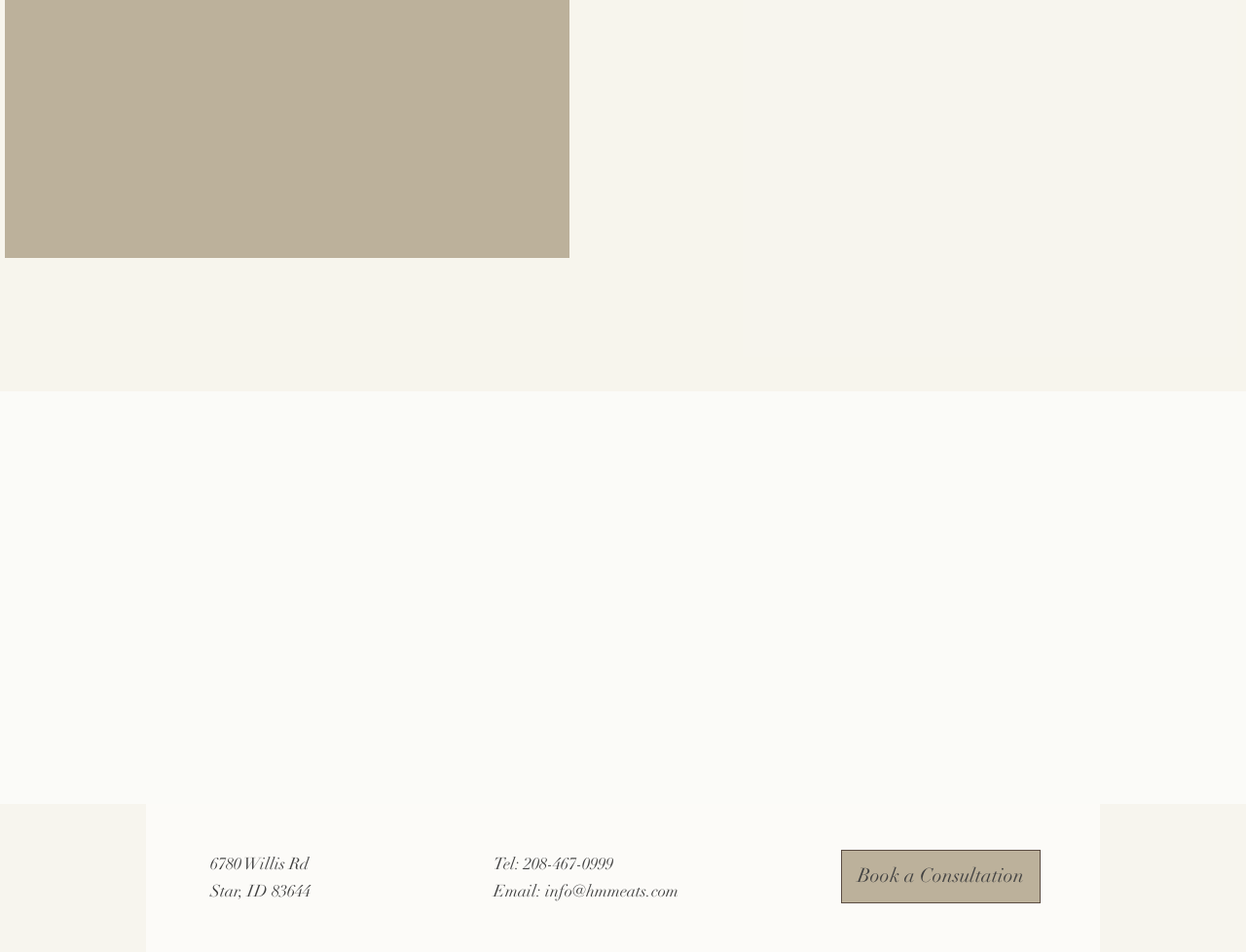Using a single word or phrase, answer the following question: 
What is the mobile bar service for?

Events